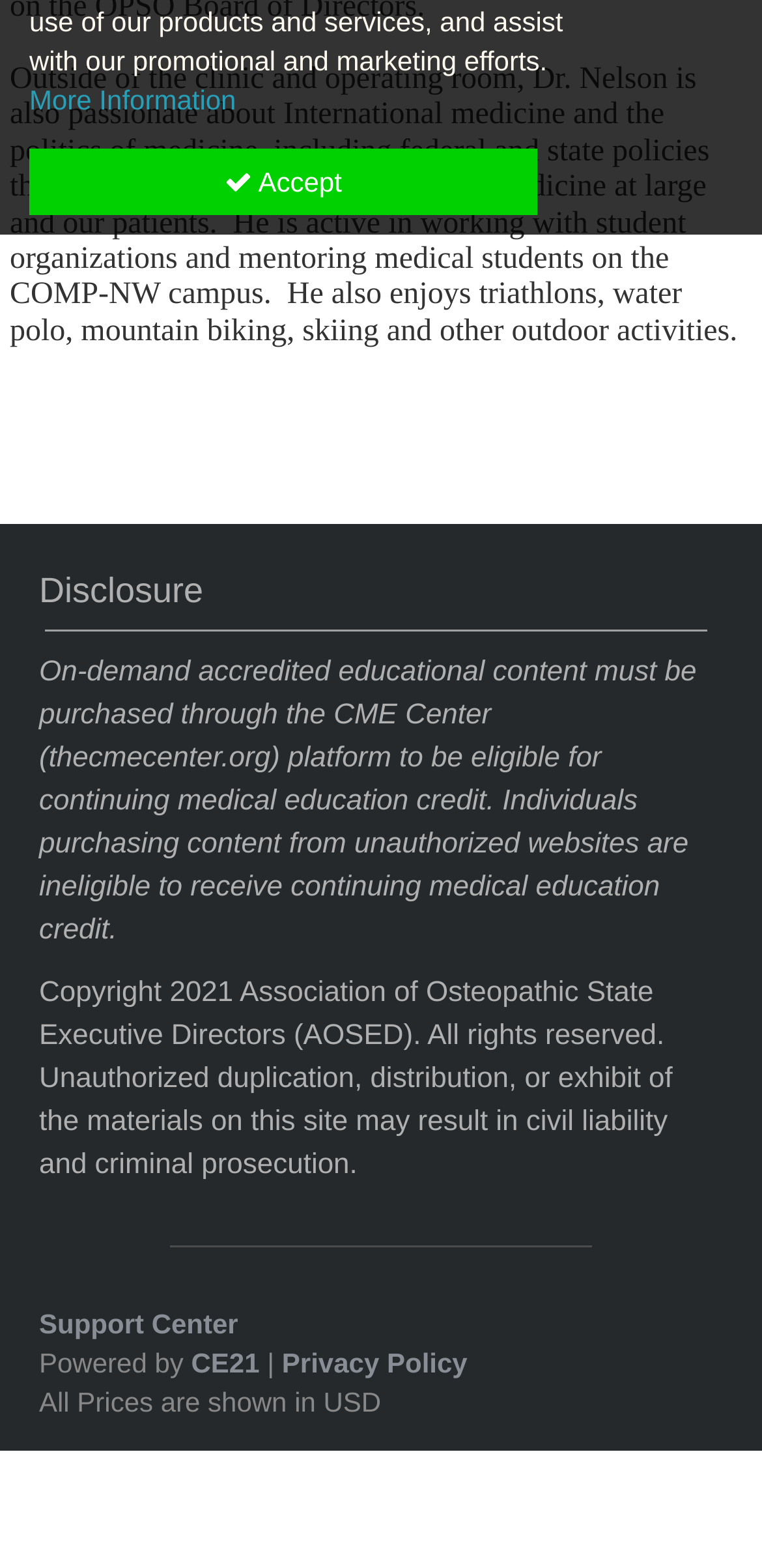Provide the bounding box coordinates for the UI element that is described by this text: "Accept". The coordinates should be in the form of four float numbers between 0 and 1: [left, top, right, bottom].

[0.038, 0.095, 0.705, 0.137]